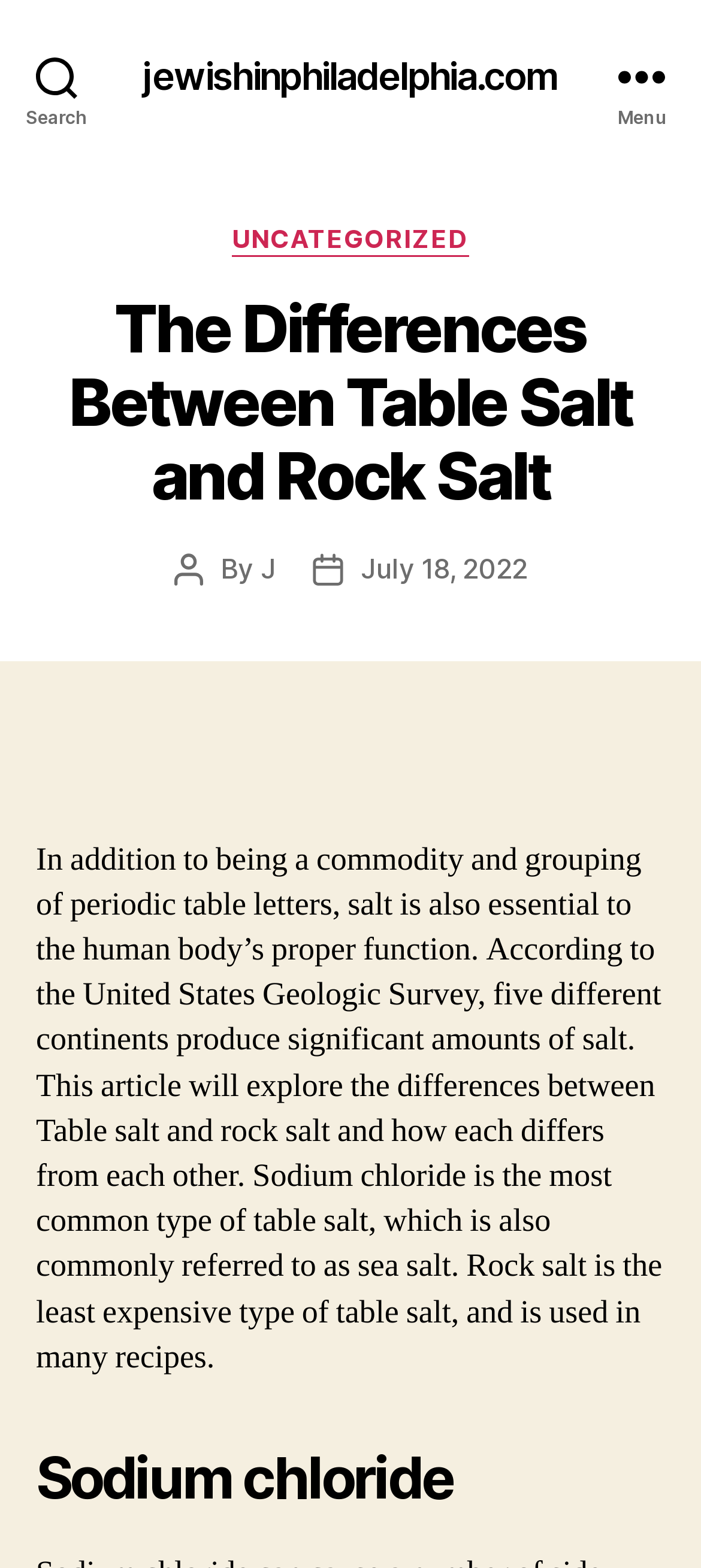What is the author of the article?
Refer to the screenshot and answer in one word or phrase.

J